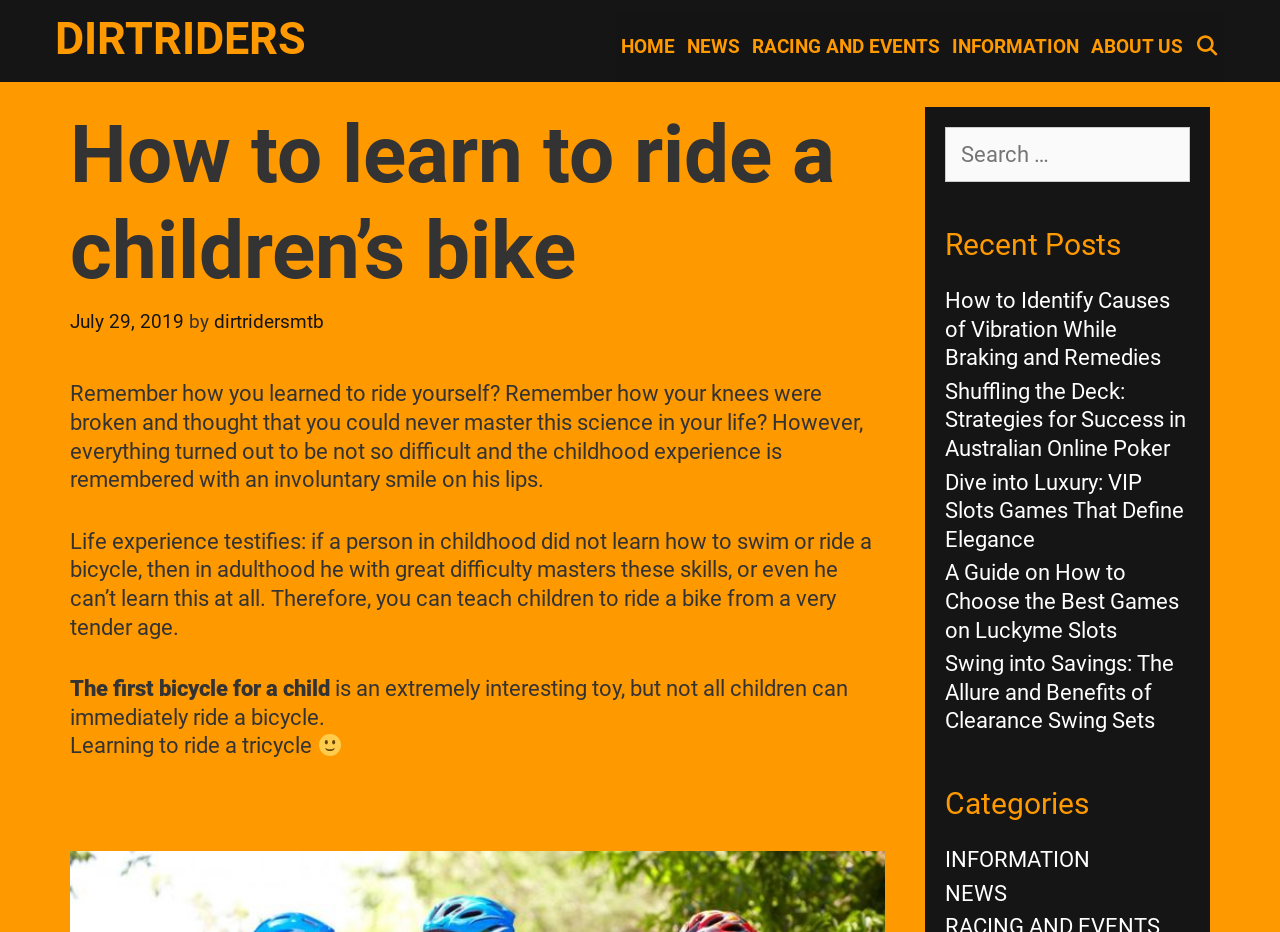Find and provide the bounding box coordinates for the UI element described with: "September 11, 2019July 29, 2019".

[0.055, 0.334, 0.144, 0.358]